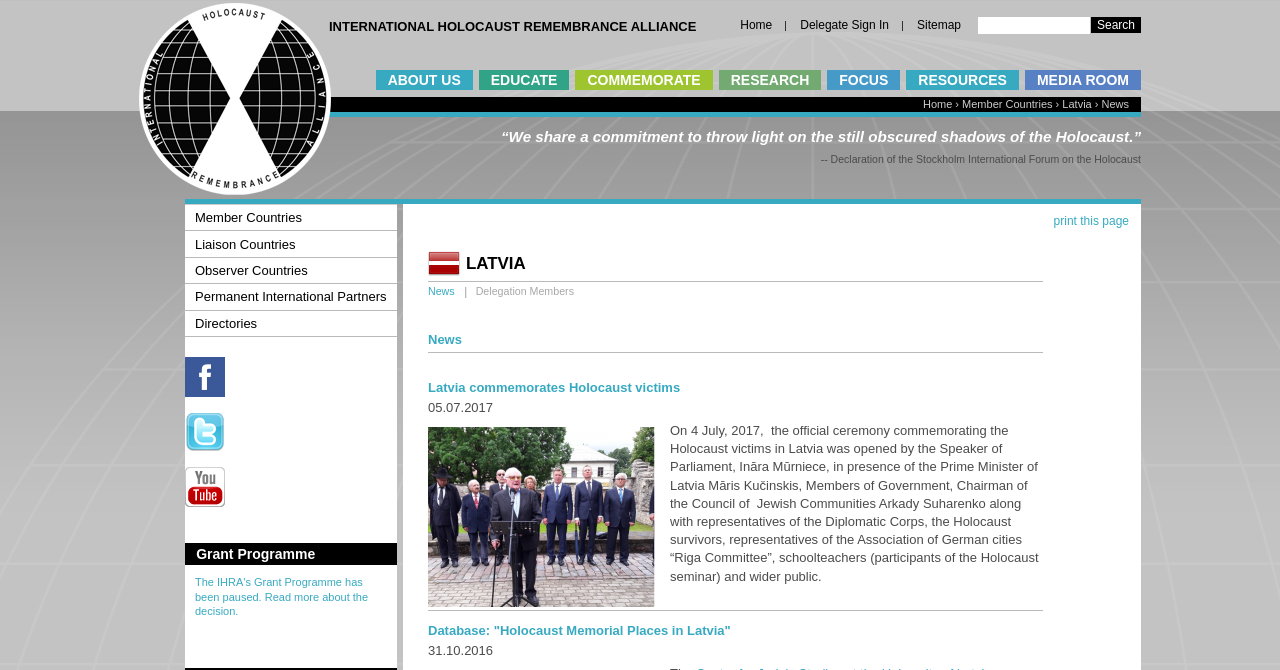Provide a brief response using a word or short phrase to this question:
What is the topic of the news article?

Holocaust